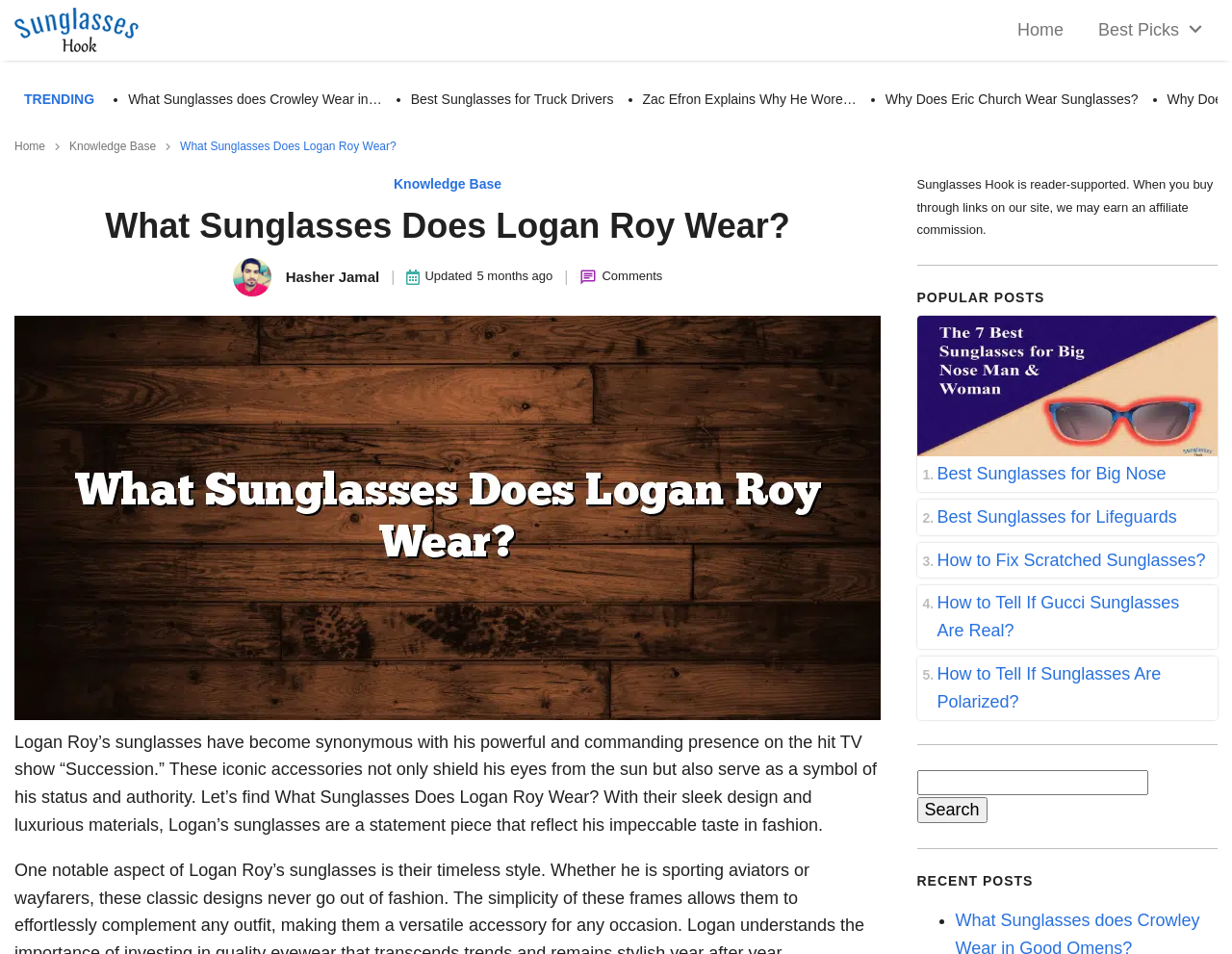Given the element description Best Sunglasses for Lifeguards, specify the bounding box coordinates of the corresponding UI element in the format (top-left x, top-left y, bottom-right x, bottom-right y). All values must be between 0 and 1.

[0.744, 0.523, 0.988, 0.561]